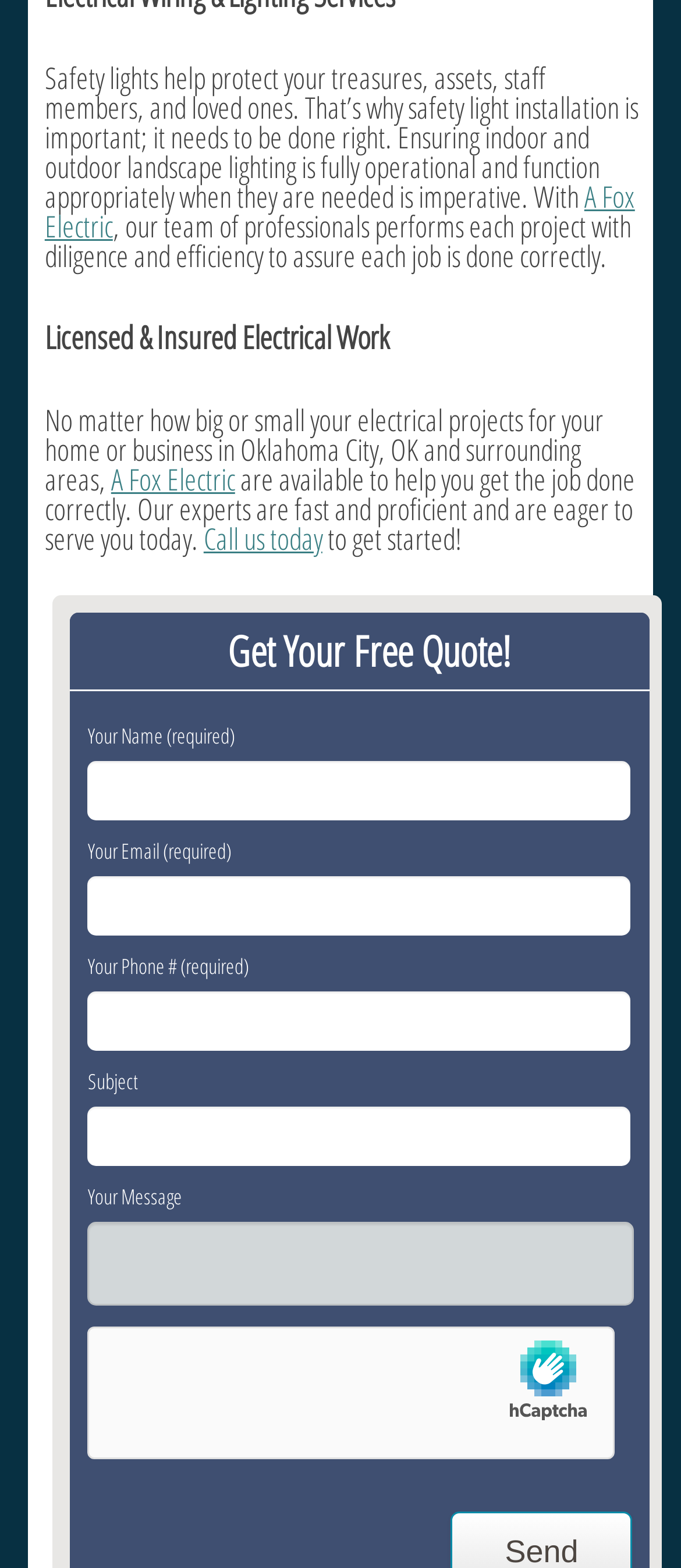What type of projects does the company handle?
Using the image provided, answer with just one word or phrase.

Electrical projects